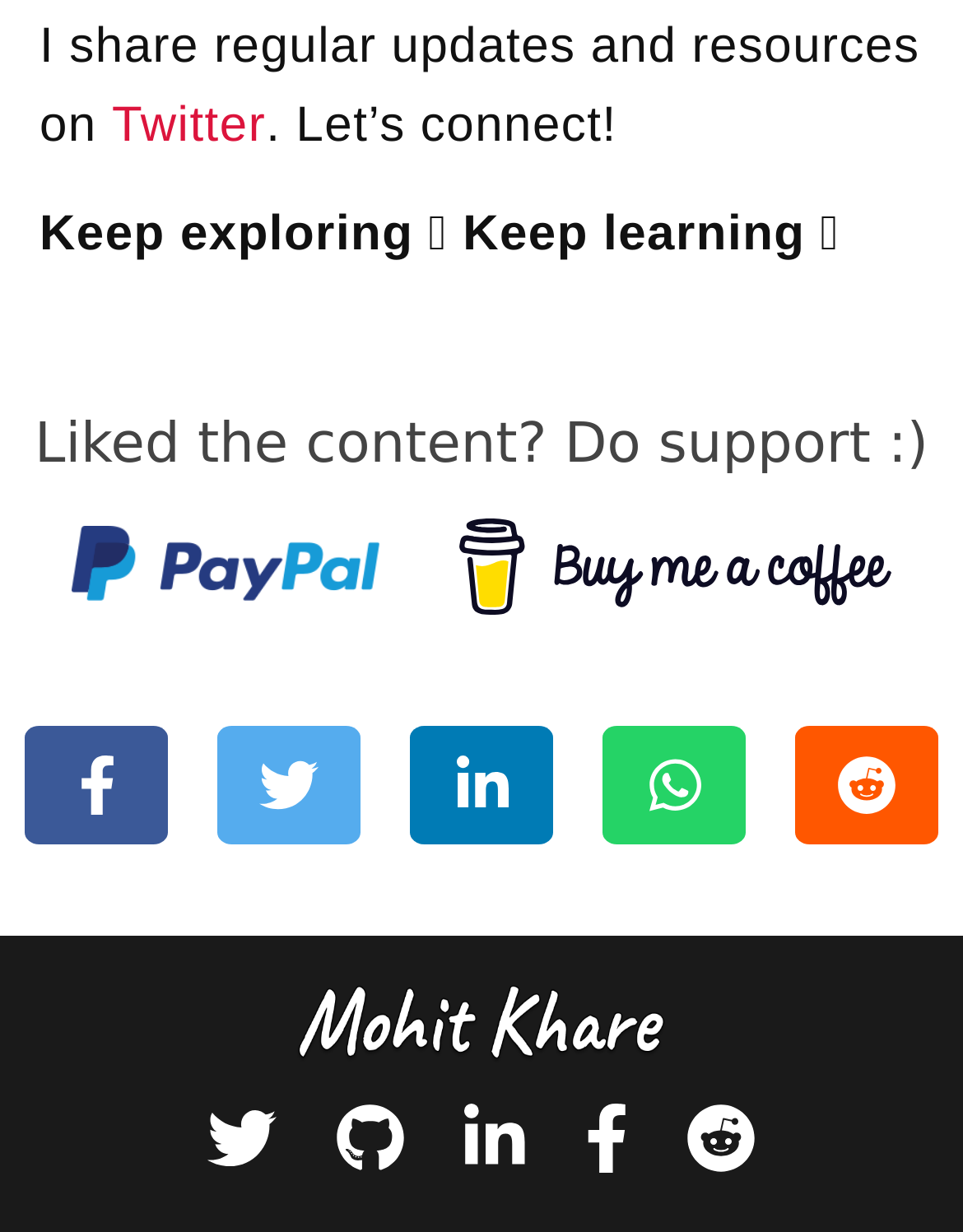Identify the bounding box coordinates for the region to click in order to carry out this instruction: "Check Facebook profile". Provide the coordinates using four float numbers between 0 and 1, formatted as [left, top, right, bottom].

[0.606, 0.893, 0.651, 0.959]